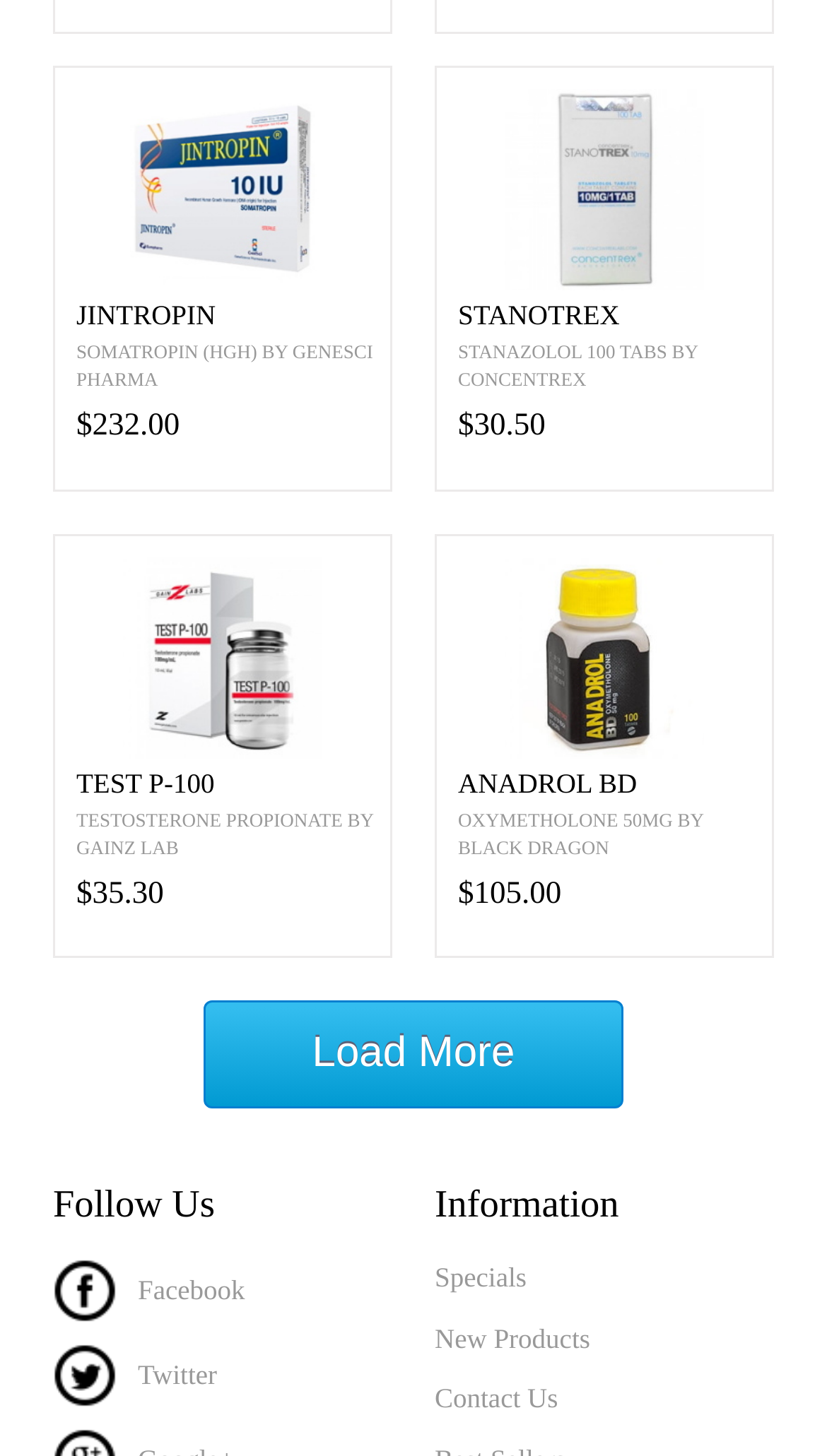Please identify the bounding box coordinates of the clickable region that I should interact with to perform the following instruction: "Follow us on Facebook". The coordinates should be expressed as four float numbers between 0 and 1, i.e., [left, top, right, bottom].

[0.064, 0.875, 0.296, 0.897]